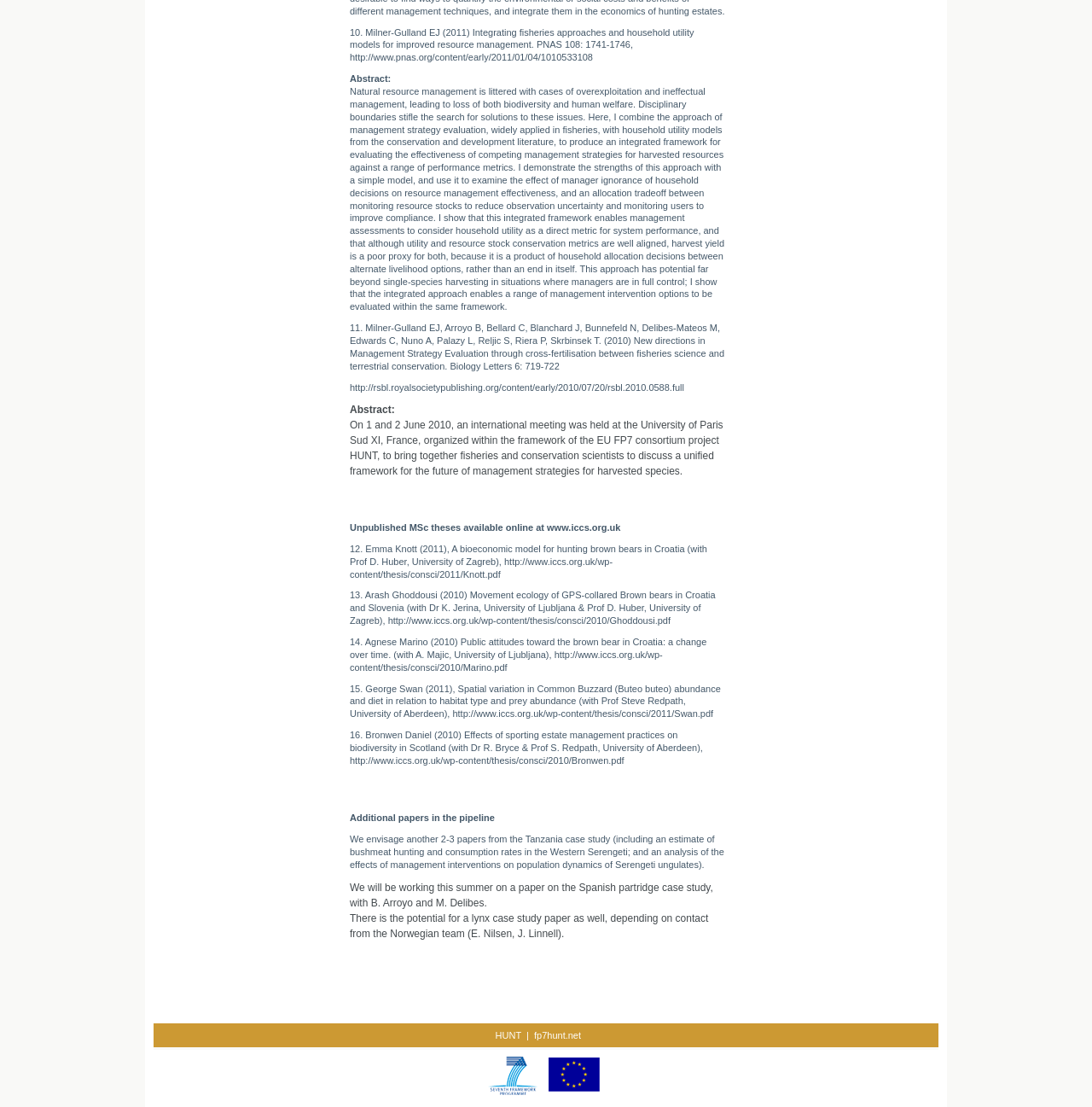What is the URL of the second paper?
From the image, provide a succinct answer in one word or a short phrase.

http://rsbl.royalsocietypublishing.org/content/early/2010/07/20/rsbl.2010.0588.full